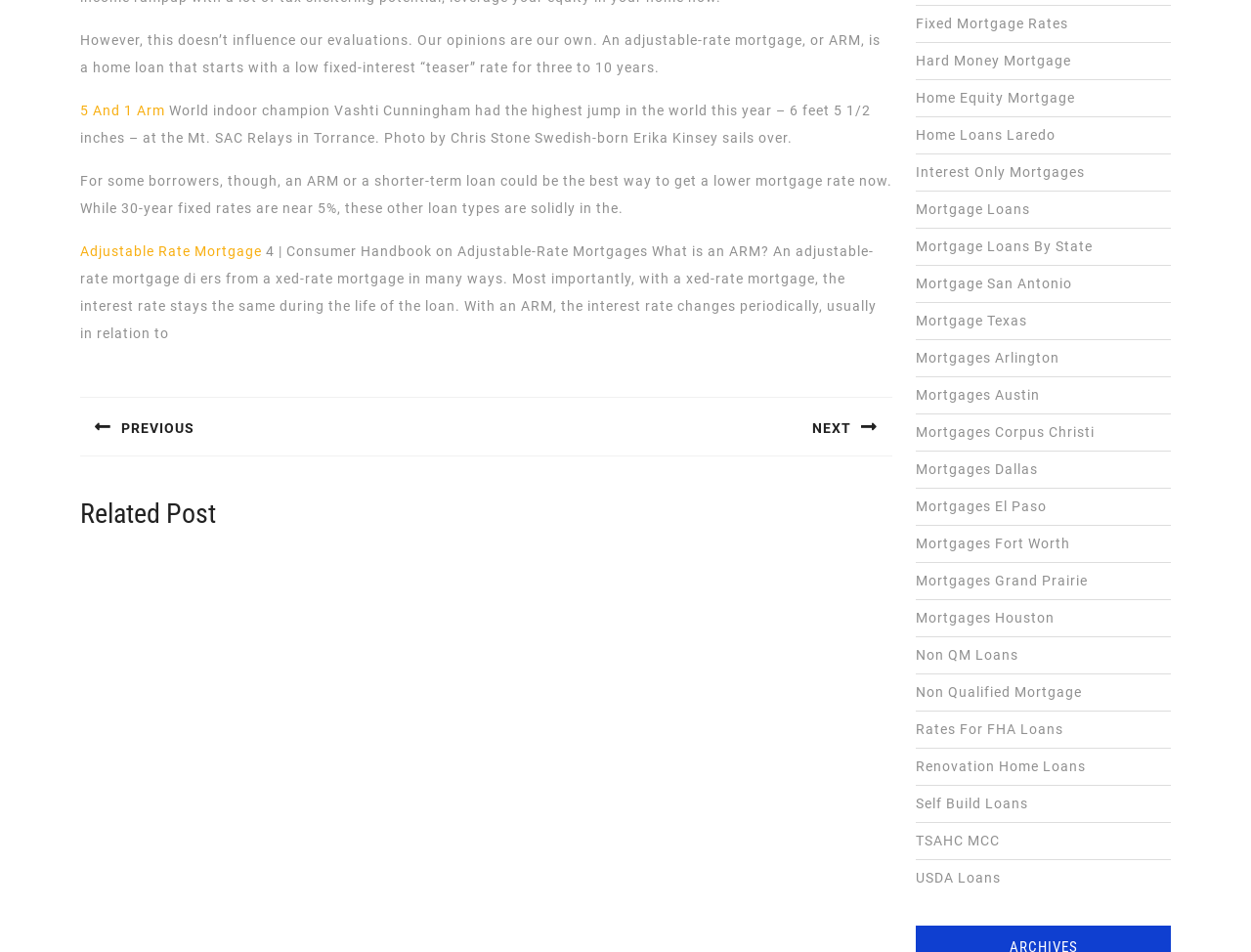Respond to the following question with a brief word or phrase:
What is the navigation section below the article?

Post navigation